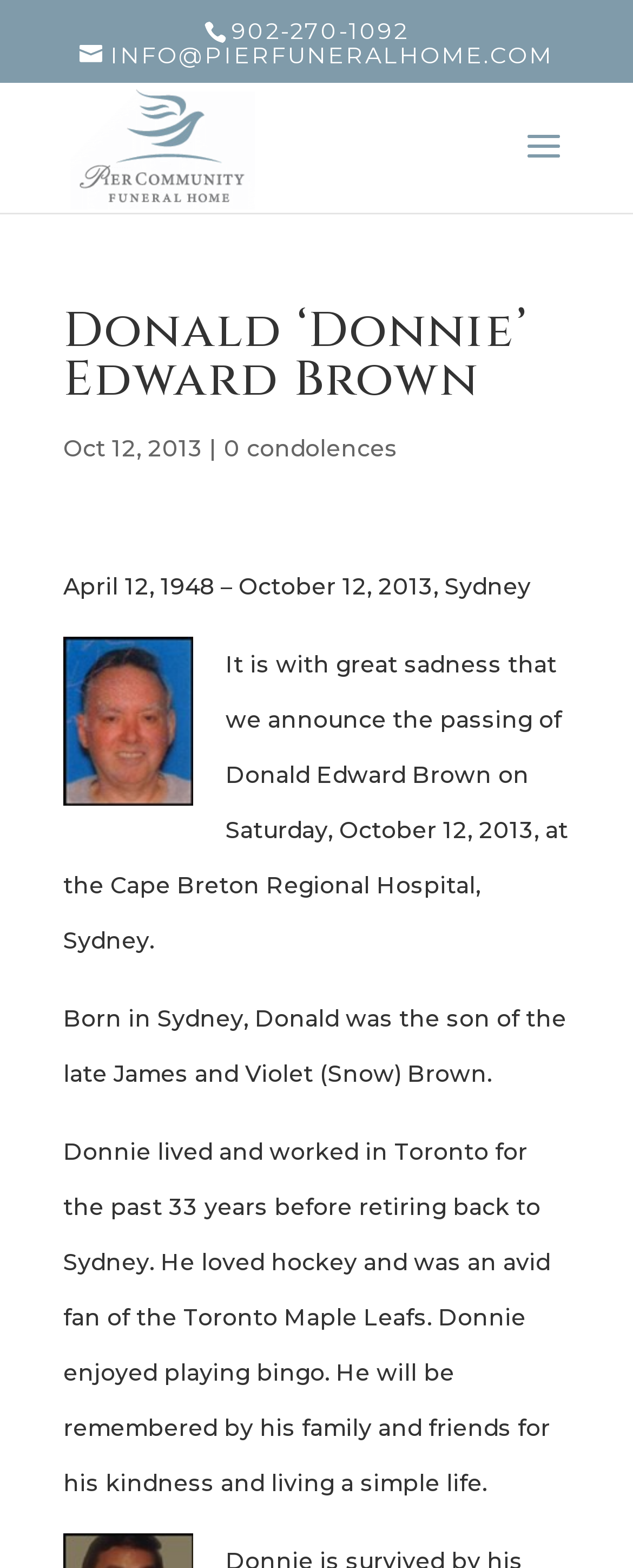What is Donald Edward Brown's favorite hockey team?
Based on the image, give a one-word or short phrase answer.

Toronto Maple Leafs